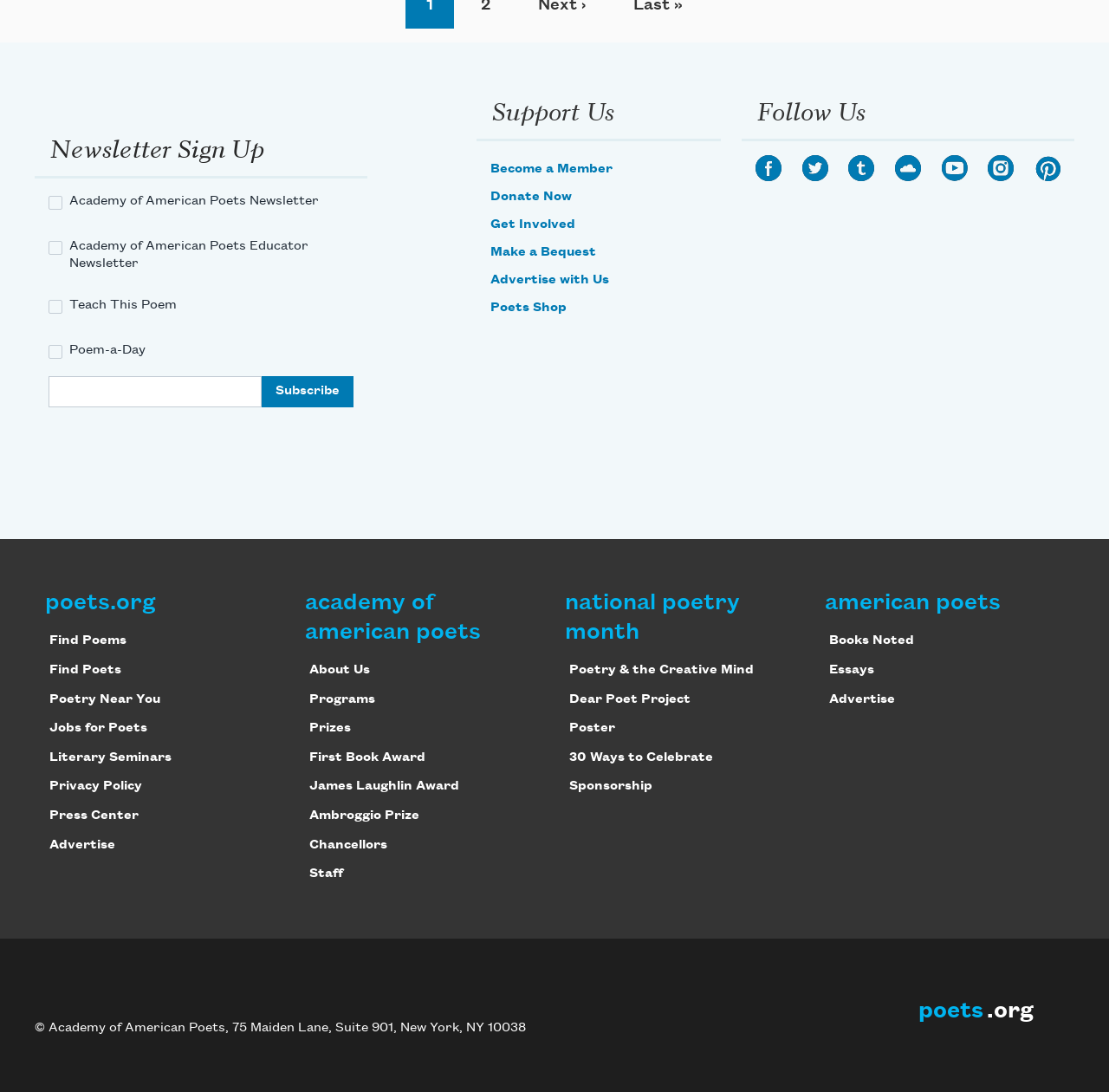For the element described, predict the bounding box coordinates as (top-left x, top-left y, bottom-right x, bottom-right y). All values should be between 0 and 1. Element description: Sponsorship

[0.513, 0.714, 0.588, 0.727]